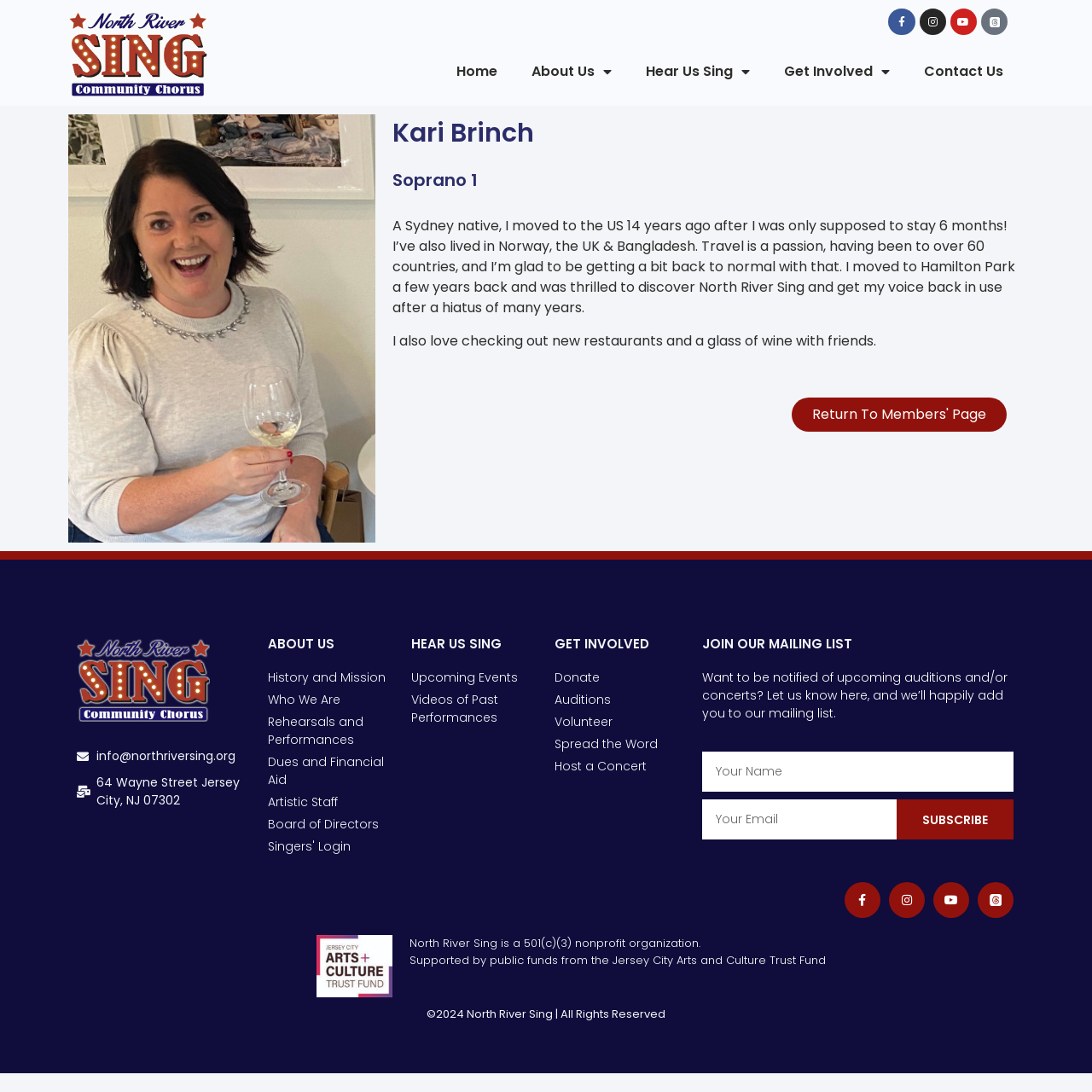How many countries has Kari Brinch traveled to?
Kindly offer a detailed explanation using the data available in the image.

According to Kari Brinch's bio, she has traveled to over 60 countries, which is mentioned in the text describing her travel experiences.